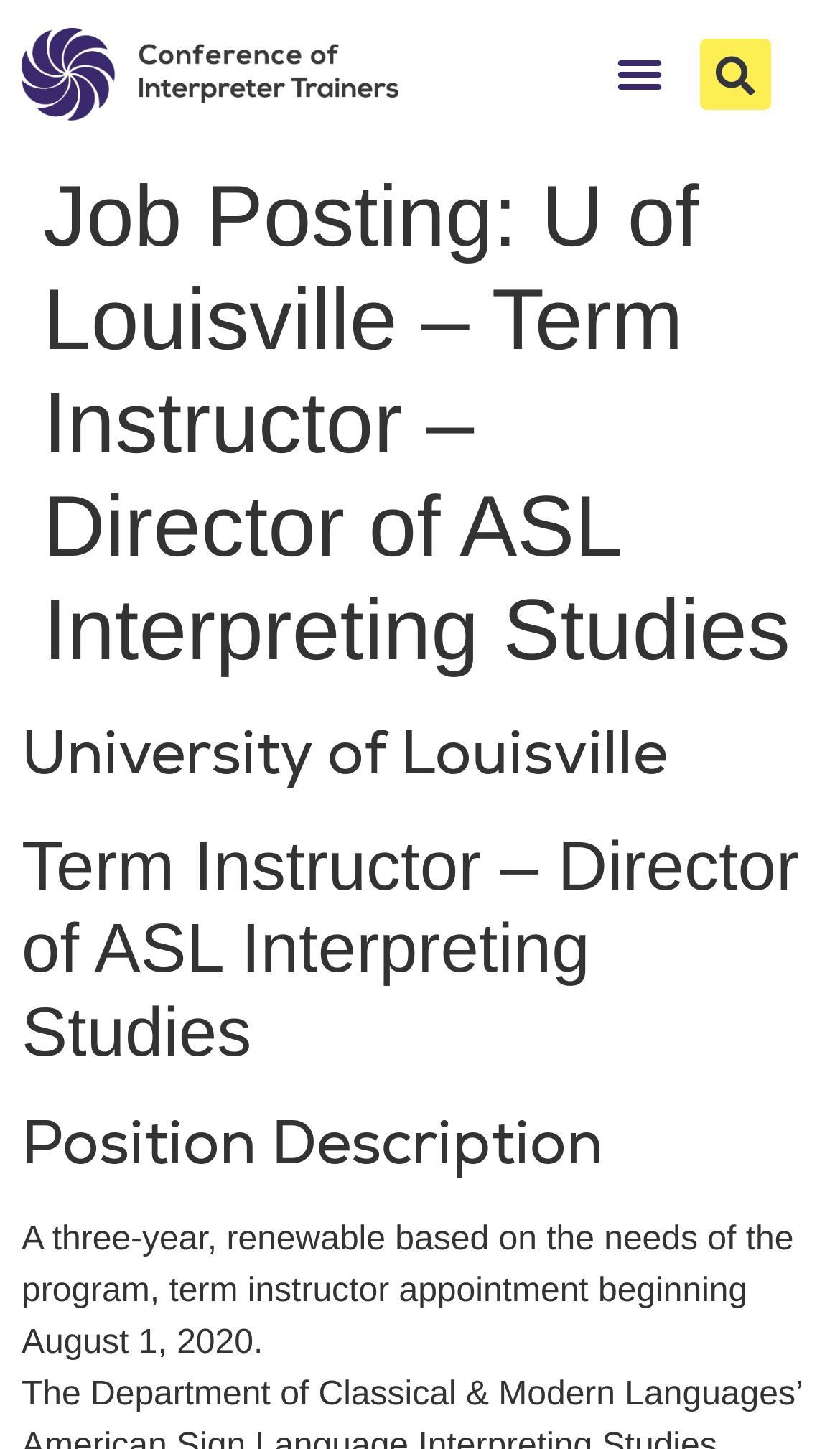What is the start date of the appointment?
Look at the image and respond with a single word or a short phrase.

August 1, 2020